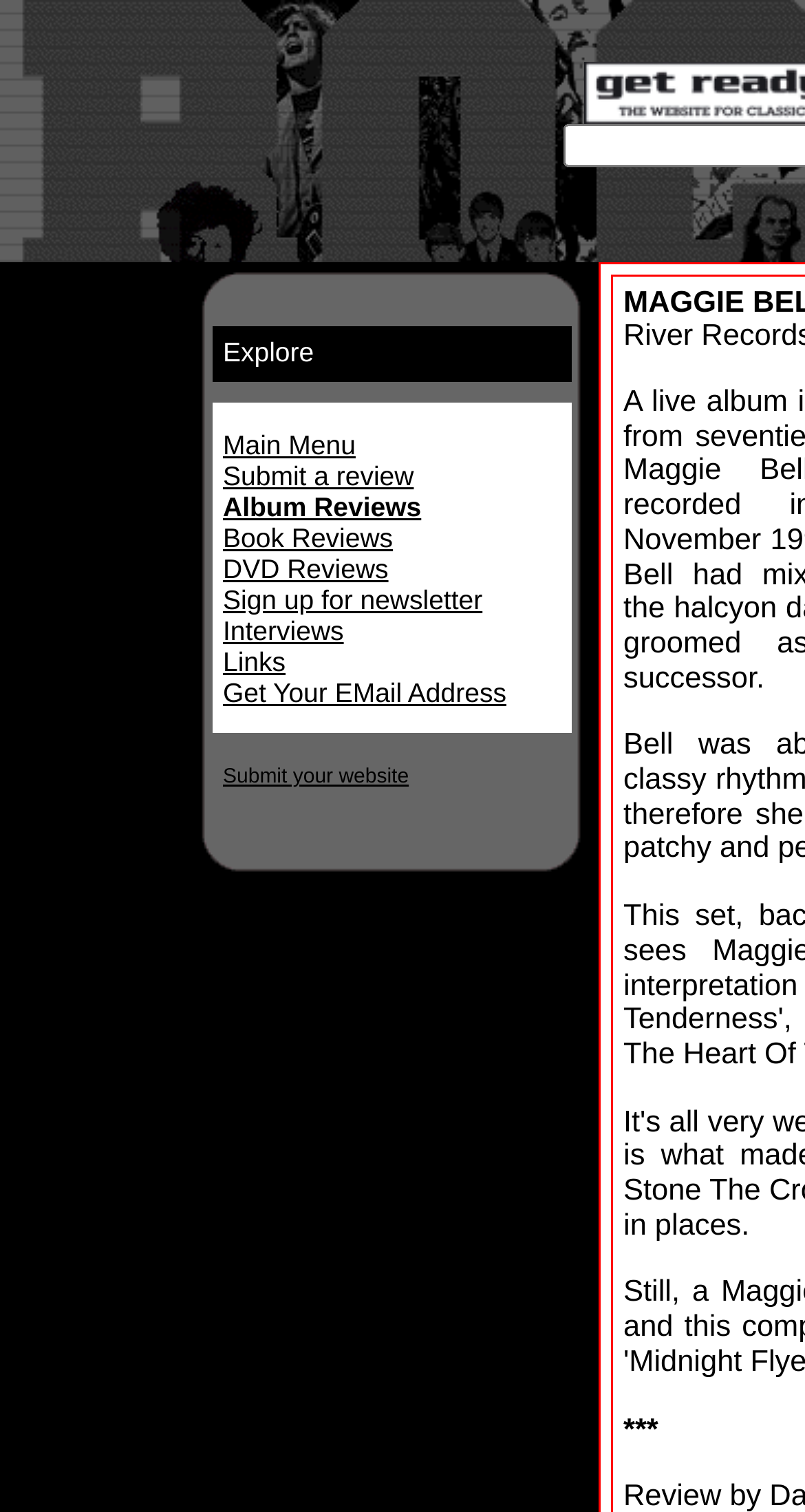Identify the bounding box for the UI element that is described as follows: "Interviews".

[0.277, 0.406, 0.427, 0.427]